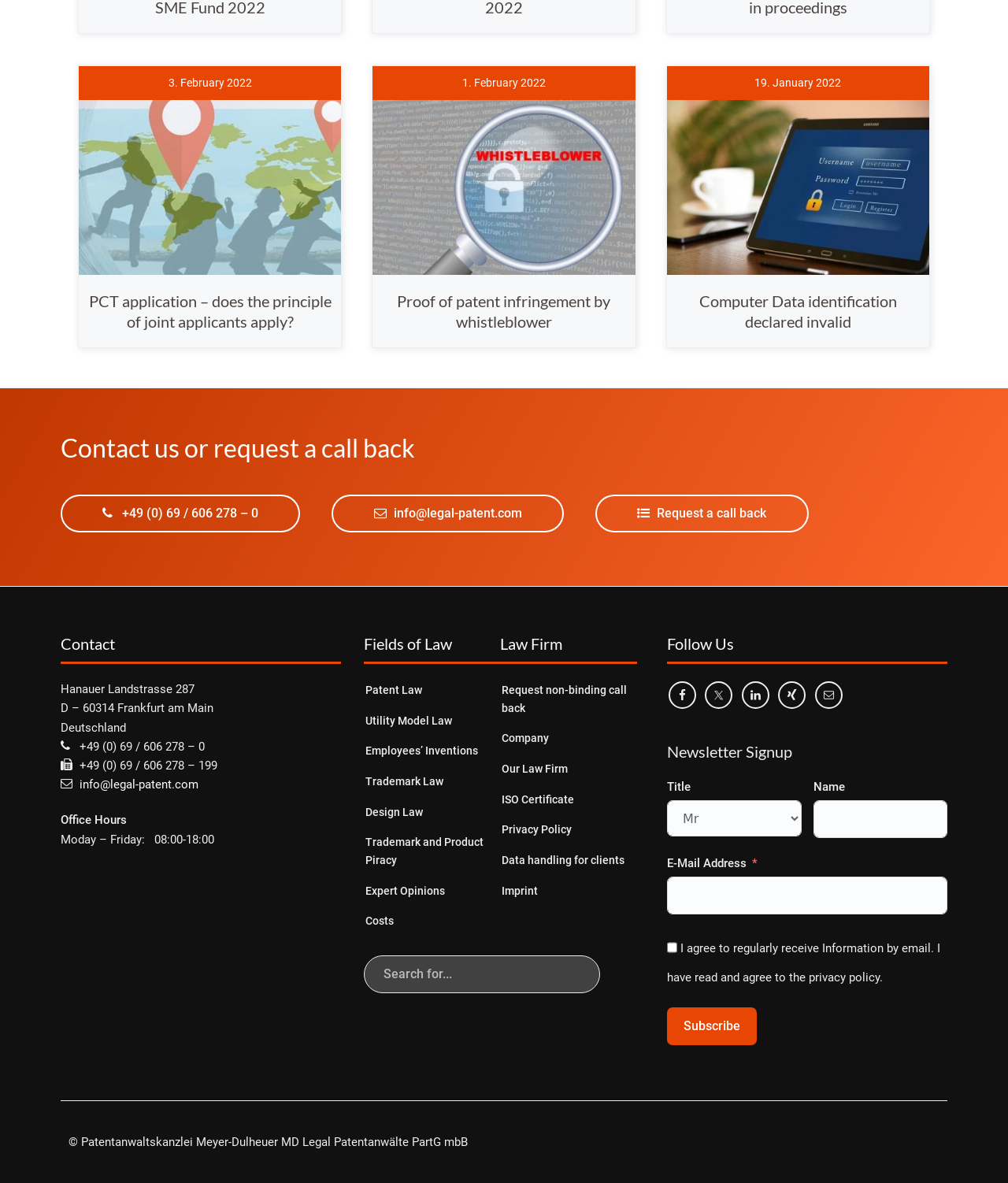What is the phone number to contact the law firm?
Offer a detailed and full explanation in response to the question.

I found the contact information section on the webpage, which includes a phone number. The phone number is listed as '+49 (0) 69 / 606 278 – 0'.